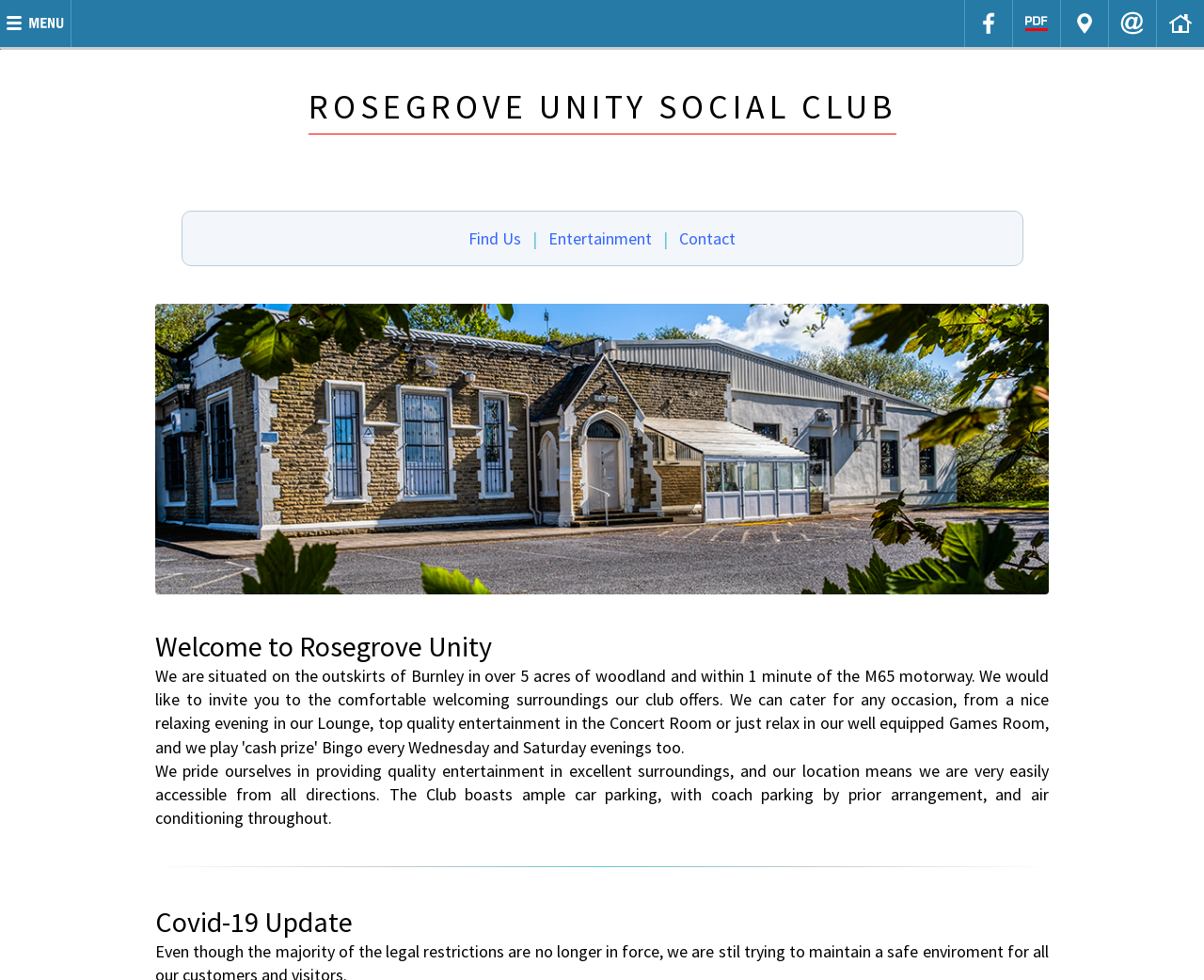Please indicate the bounding box coordinates for the clickable area to complete the following task: "Connect on Facebook". The coordinates should be specified as four float numbers between 0 and 1, i.e., [left, top, right, bottom].

[0.807, 0.007, 0.835, 0.041]